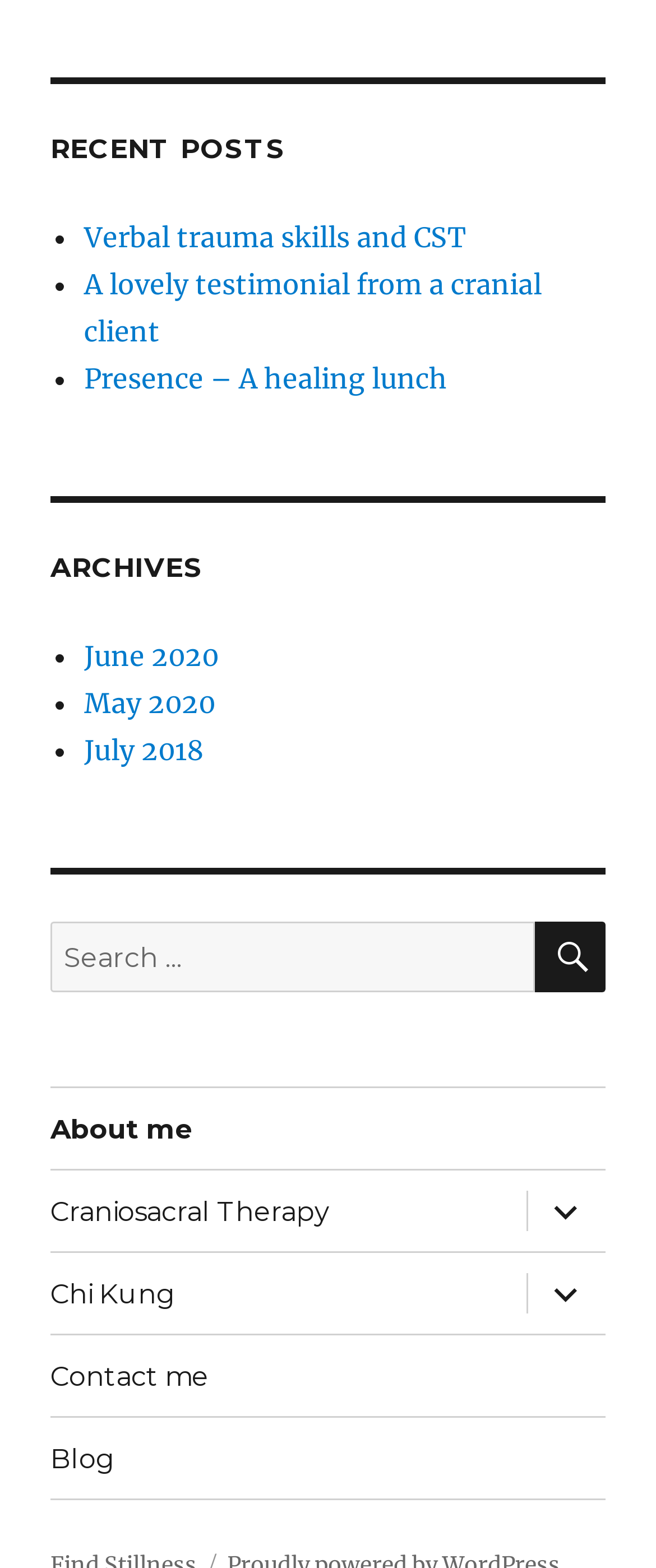What is the first recent post?
Provide a comprehensive and detailed answer to the question.

The first recent post can be found by looking at the 'RECENT POSTS' section, which is a heading element. The first link under this section is 'Verbal trauma skills and CST', which is the answer to this question.